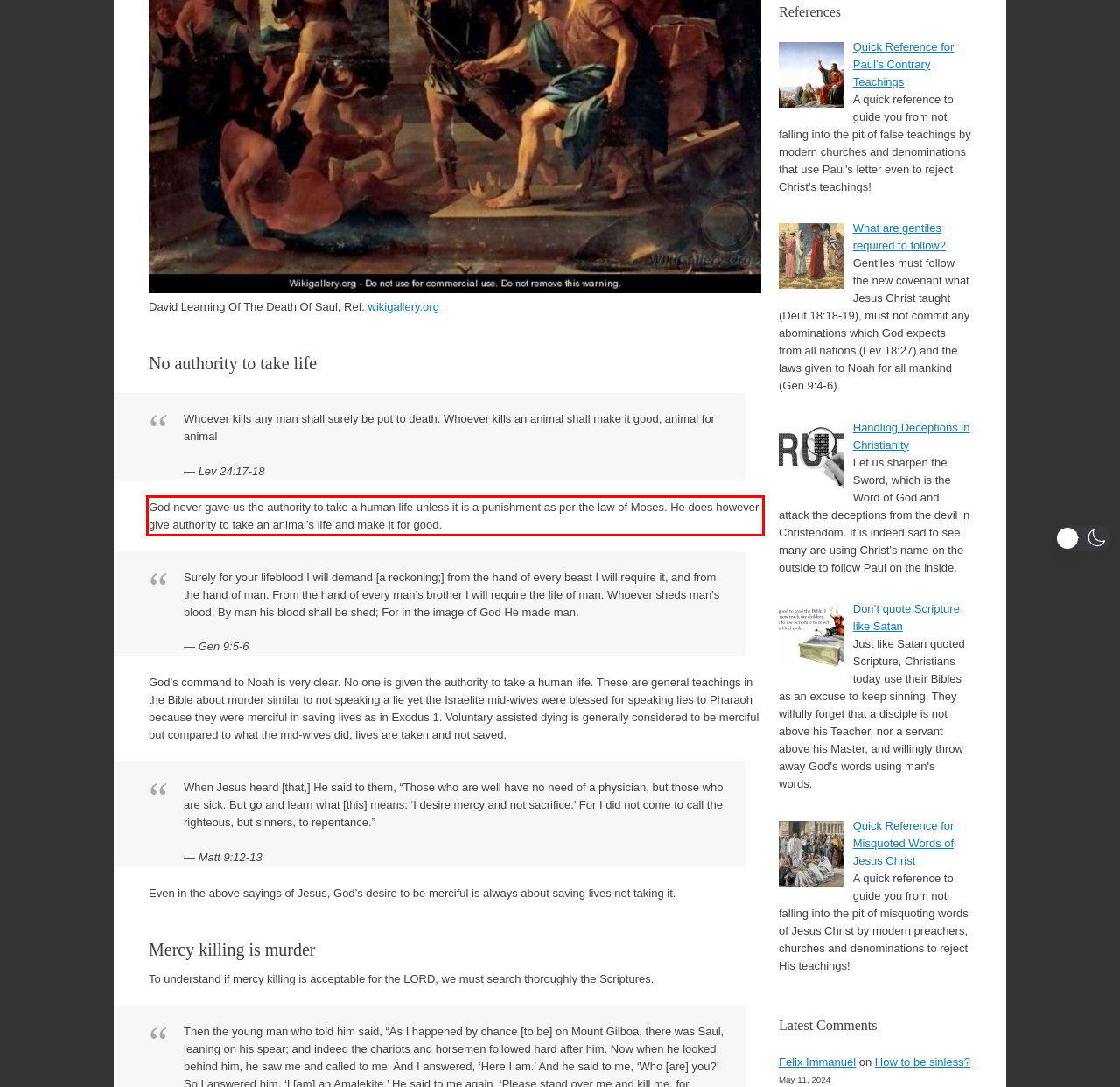You are looking at a screenshot of a webpage with a red rectangle bounding box. Use OCR to identify and extract the text content found inside this red bounding box.

God never gave us the authority to take a human life unless it is a punishment as per the law of Moses. He does however give authority to take an animal’s life and make it for good.